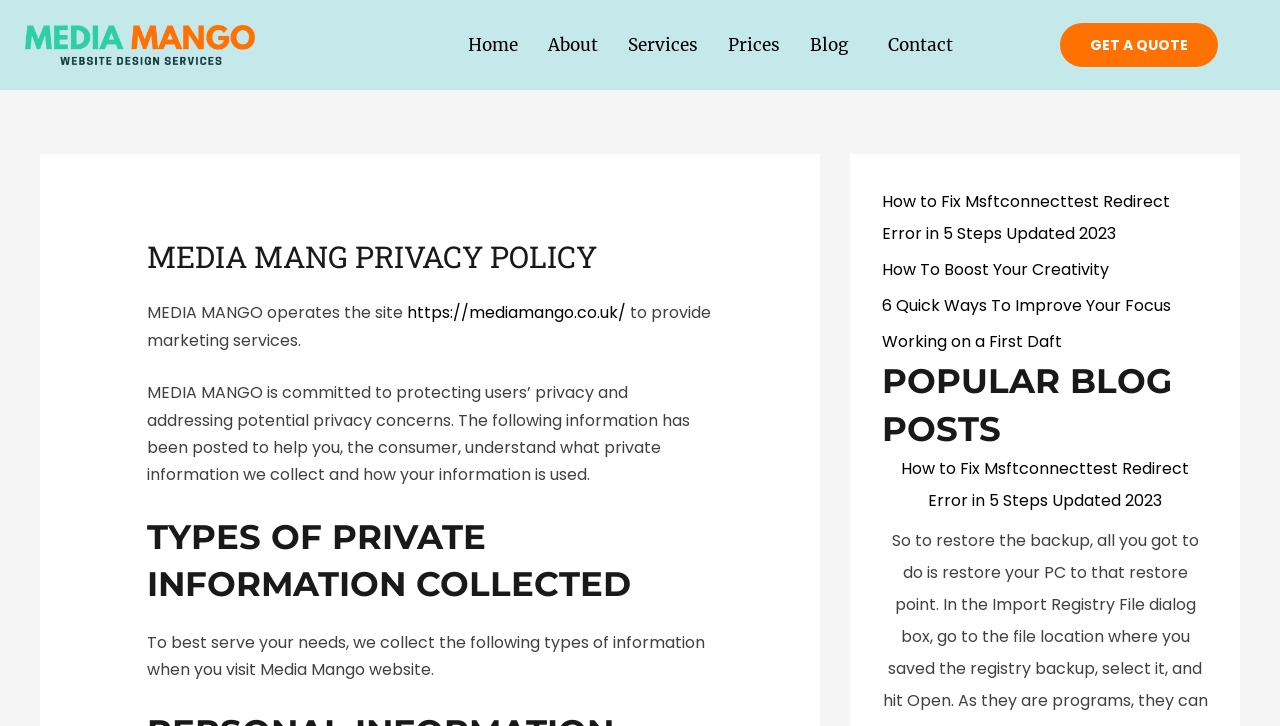Illustrate the webpage thoroughly, mentioning all important details.

The webpage is about Media Mango's privacy policy. At the top, there is a navigation menu with links to "Home", "About", "Services", "Prices", "Blog", and "Contact". On the right side of the navigation menu, there is a prominent call-to-action button "GET A QUOTE". 

Below the navigation menu, there is a header section with the title "MEDIA MANG PRIVACY POLICY". Underneath the title, there is a brief description of Media Mango, stating that it operates the site https://mediamango.co.uk/ to provide marketing services.

The main content of the page is divided into sections. The first section explains Media Mango's commitment to protecting users' privacy and addresses potential privacy concerns. The following section, titled "TYPES OF PRIVATE INFORMATION COLLECTED", describes the types of information collected when visiting the Media Mango website.

On the right side of the page, there is a section titled "POPULAR BLOG POSTS" with links to several blog articles, including "How to Fix Msftconnecttest Redirect Error in 5 Steps Updated 2023", "How To Boost Your Creativity", "6 Quick Ways To Improve Your Focus", and "Working on a First Daft".